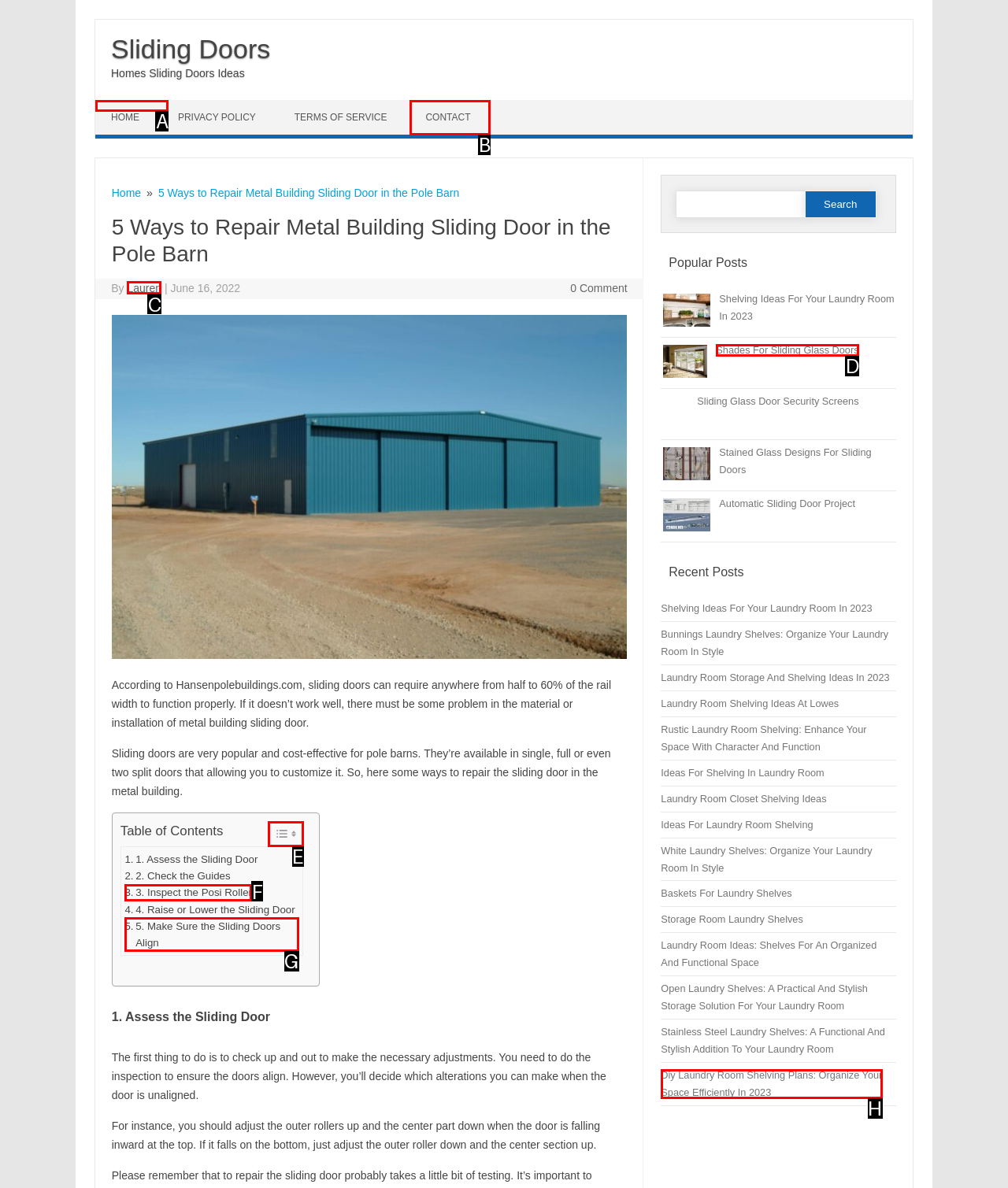Identify the UI element that corresponds to this description: Toggle
Respond with the letter of the correct option.

E